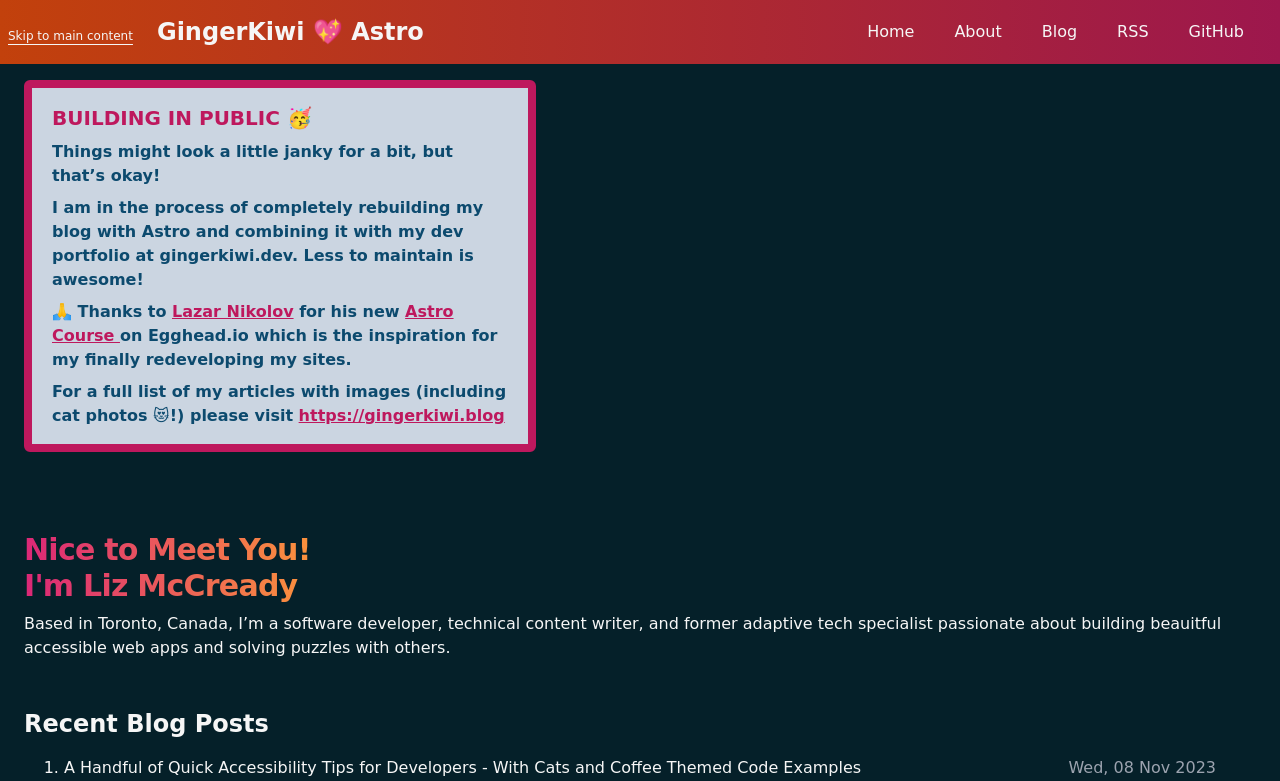Find the bounding box coordinates for the UI element that matches this description: "GingerKiwi 💖 Astro".

[0.123, 0.023, 0.331, 0.059]